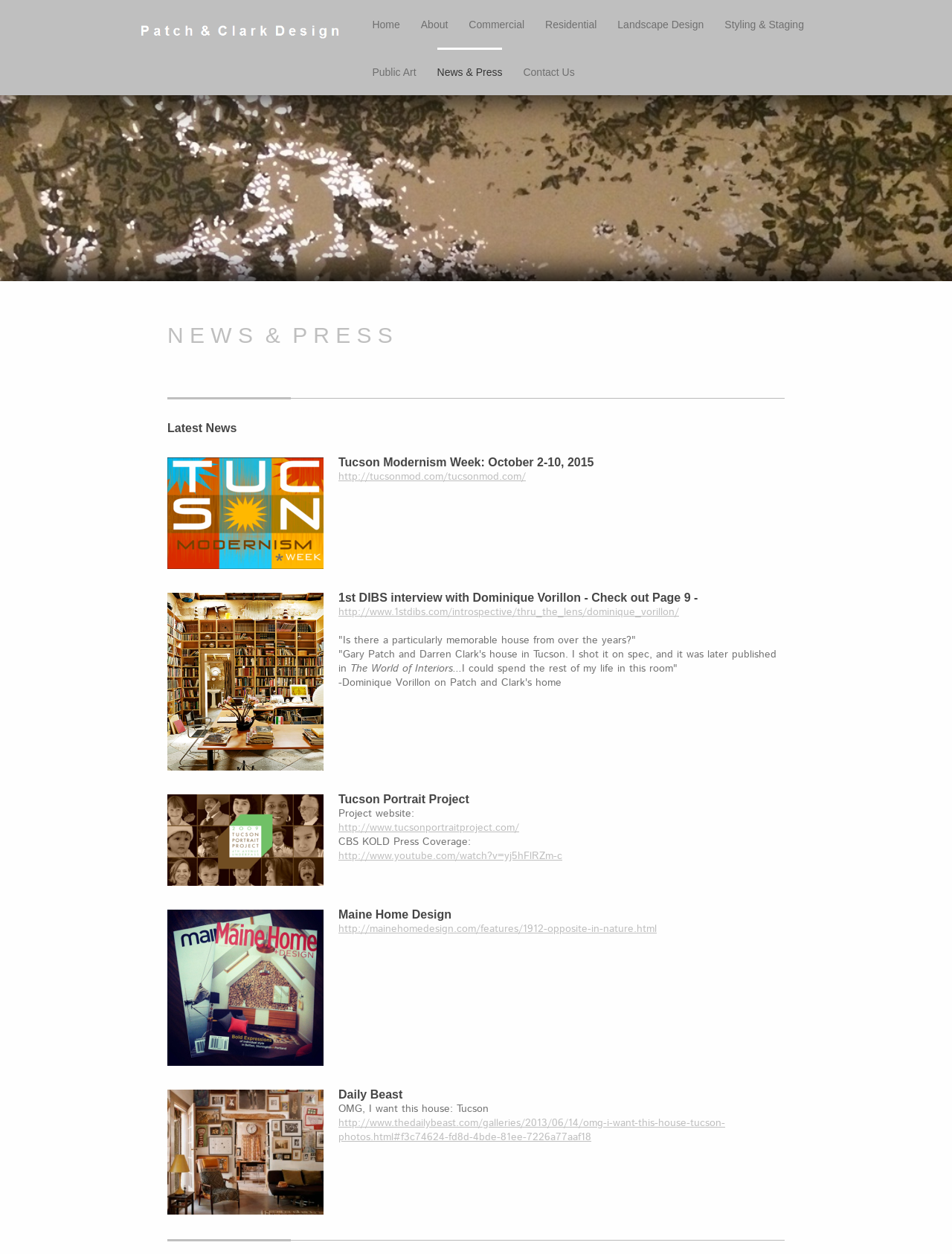Can you find the bounding box coordinates for the element that needs to be clicked to execute this instruction: "Read about Maine Home Design"? The coordinates should be given as four float numbers between 0 and 1, i.e., [left, top, right, bottom].

[0.355, 0.735, 0.69, 0.747]